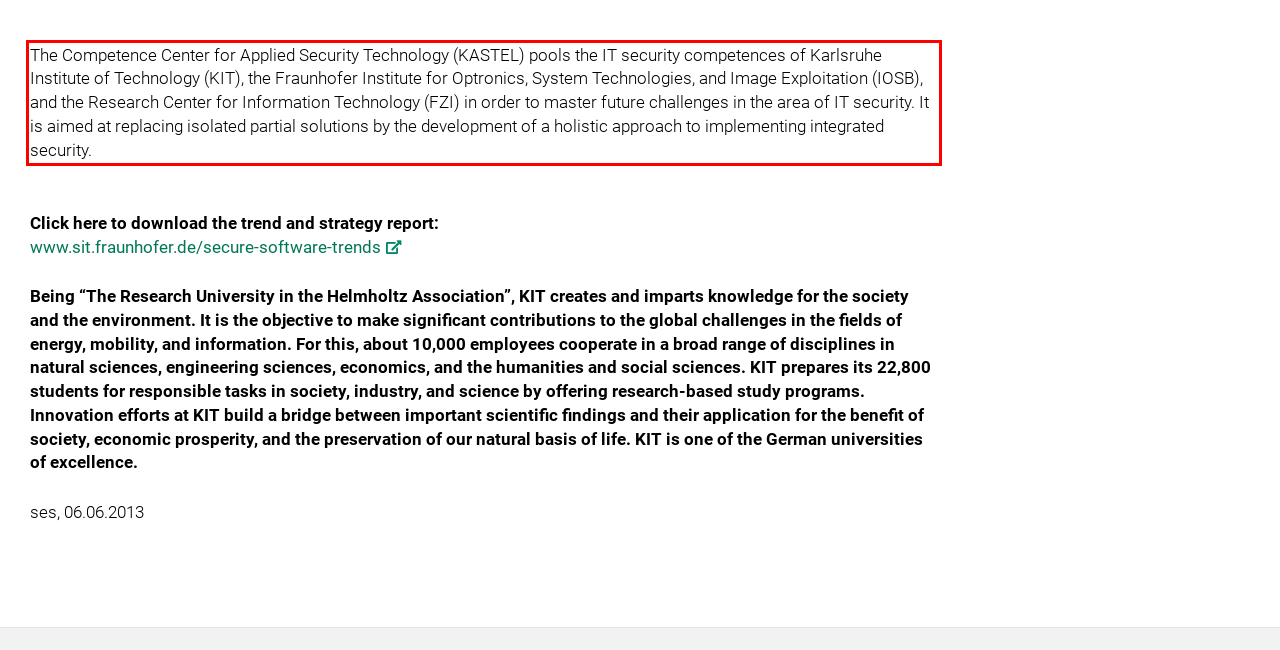Please extract the text content within the red bounding box on the webpage screenshot using OCR.

The Competence Center for Applied Security Technology (KASTEL) pools the IT security competences of Karlsruhe Institute of Technology (KIT), the Fraunhofer Institute for Optronics, System Technologies, and Image Exploitation (IOSB), and the Research Center for Information Technology (FZI) in order to master future challenges in the area of IT security. It is aimed at replacing isolated partial solutions by the development of a holistic approach to implementing integrated security.